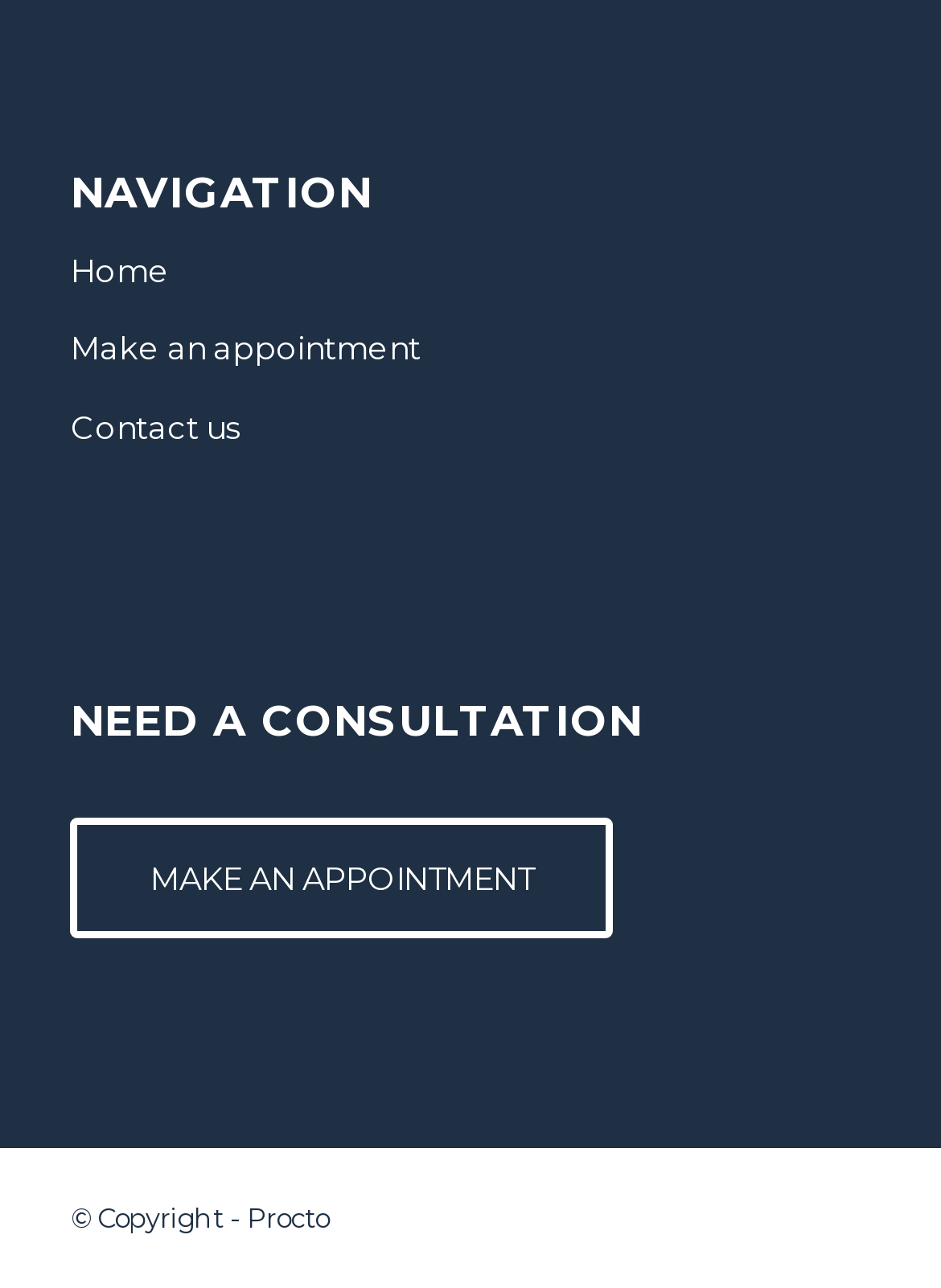Find the bounding box coordinates for the UI element whose description is: "Make an appointment". The coordinates should be four float numbers between 0 and 1, in the format [left, top, right, bottom].

[0.075, 0.242, 0.925, 0.303]